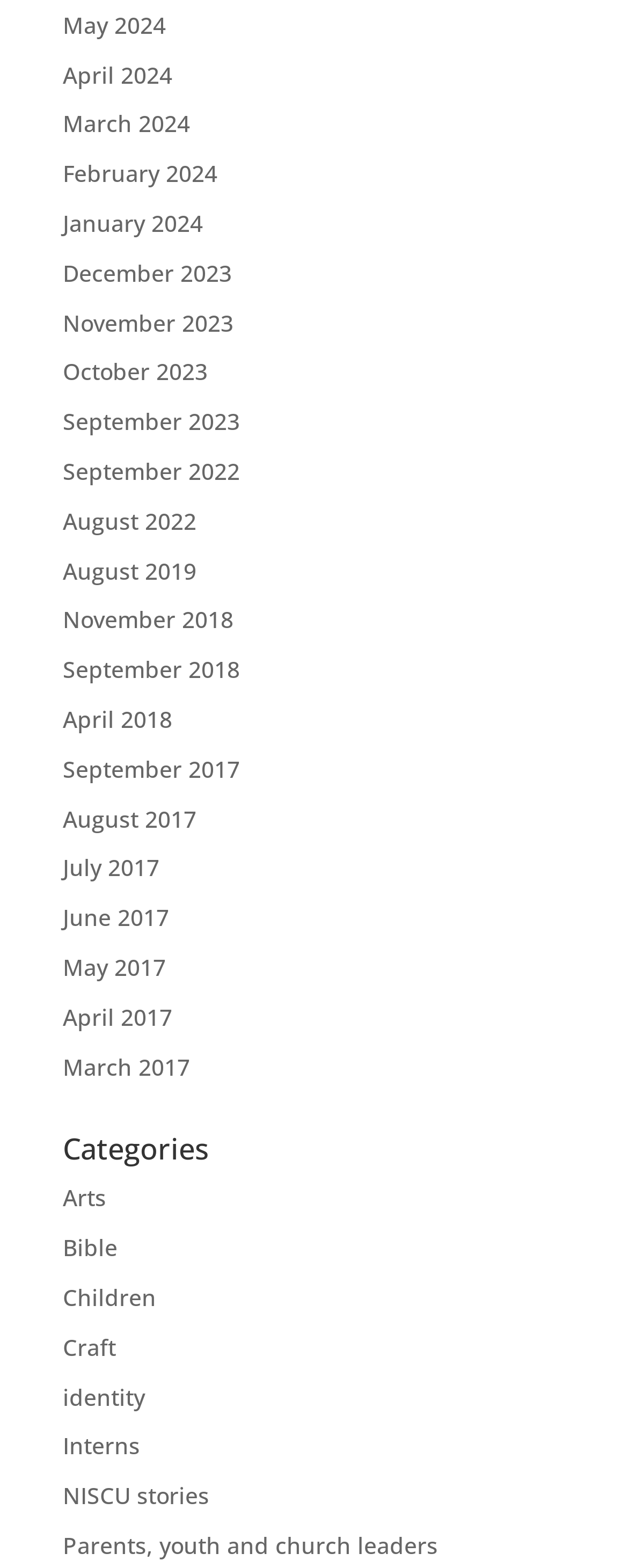Determine the bounding box coordinates for the region that must be clicked to execute the following instruction: "Check Parents, youth and church leaders category".

[0.1, 0.976, 0.697, 0.995]